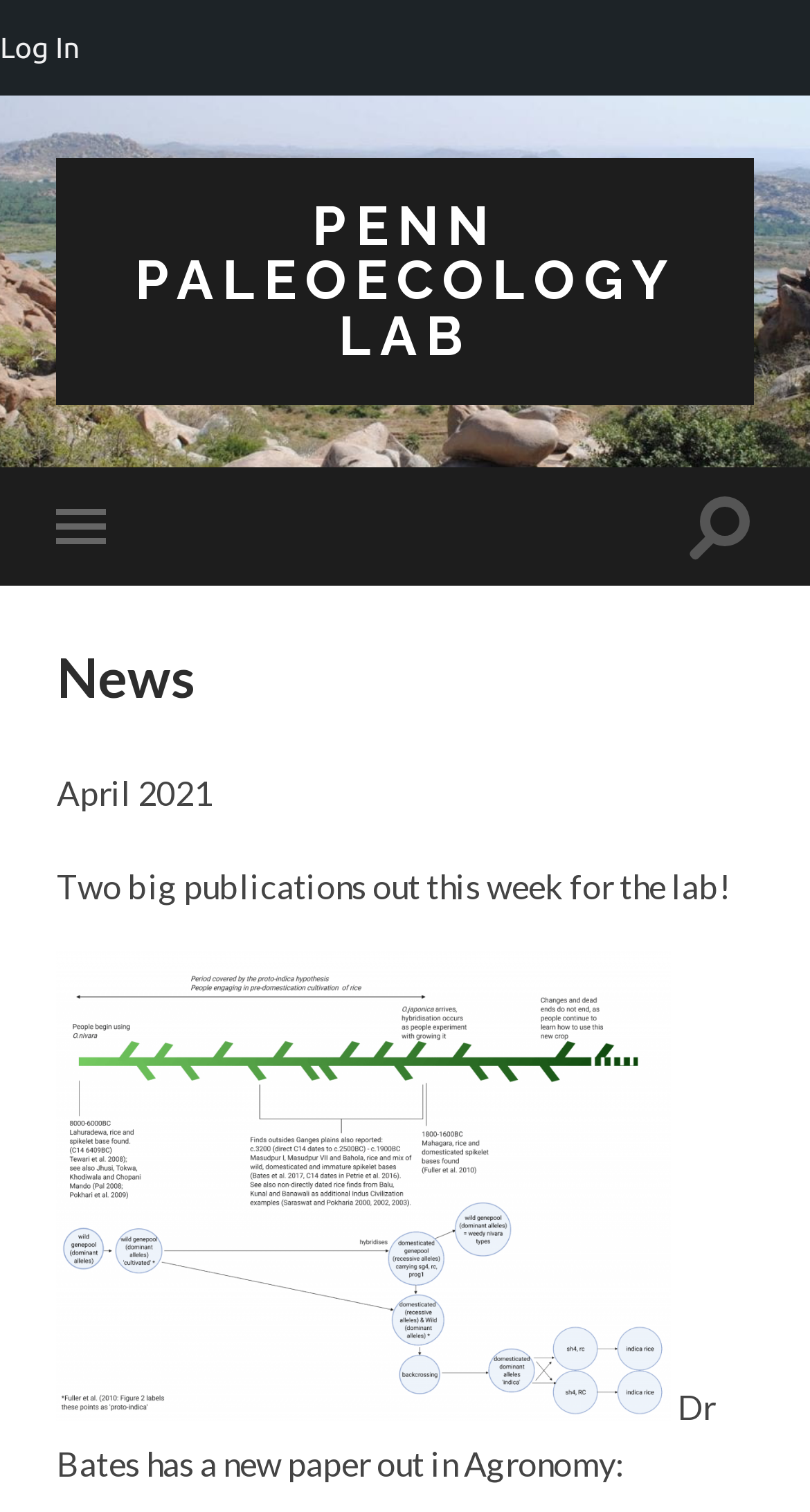Utilize the details in the image to thoroughly answer the following question: What is the month mentioned in the news?

The month mentioned in the news can be found in the StaticText element with bounding box coordinates [0.07, 0.51, 0.262, 0.536], which contains the text 'April 2021'.